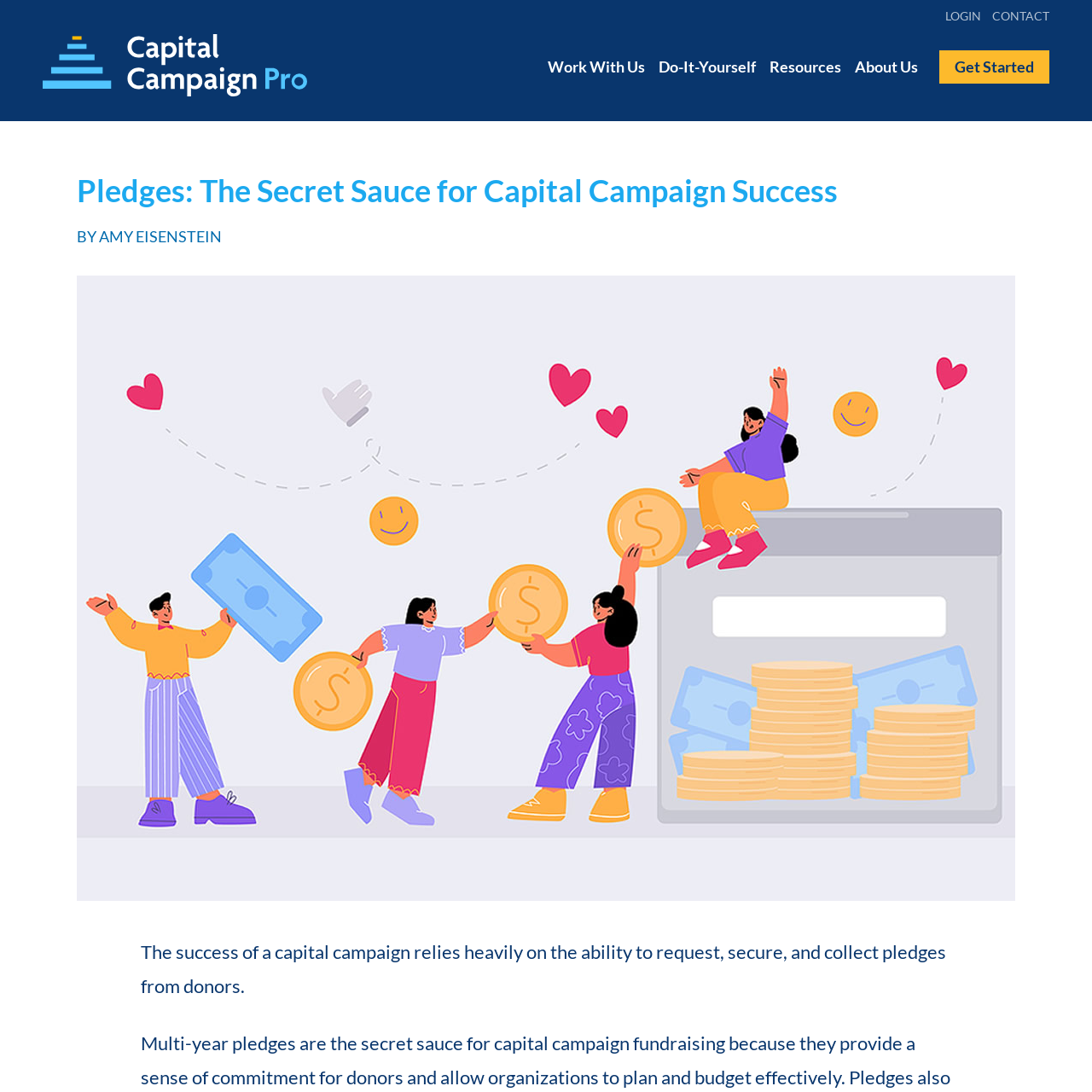Who wrote the article? Please answer the question using a single word or phrase based on the image.

AMY EISENSTEIN